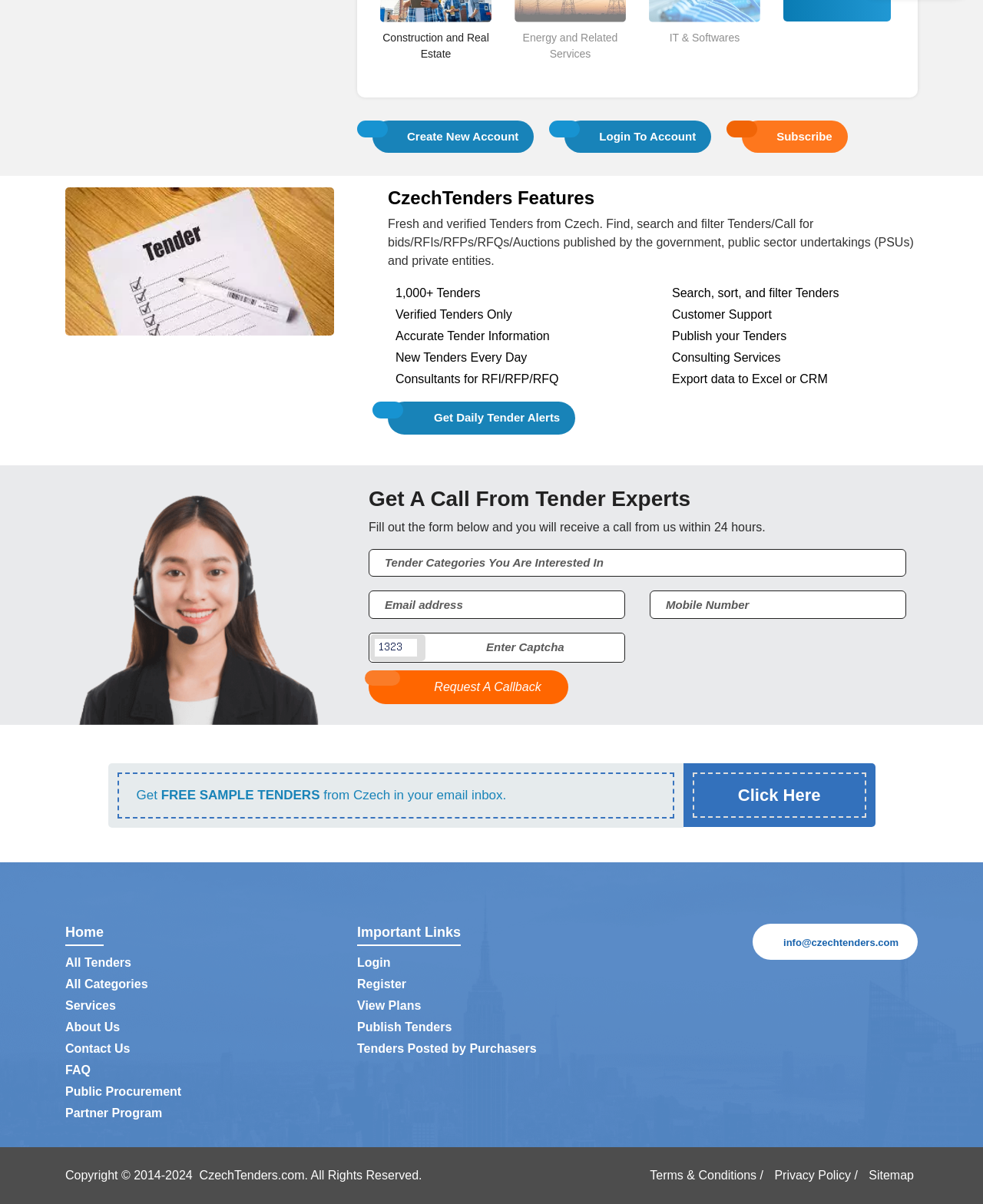Identify the coordinates of the bounding box for the element that must be clicked to accomplish the instruction: "Get daily tender alerts".

[0.395, 0.334, 0.585, 0.361]